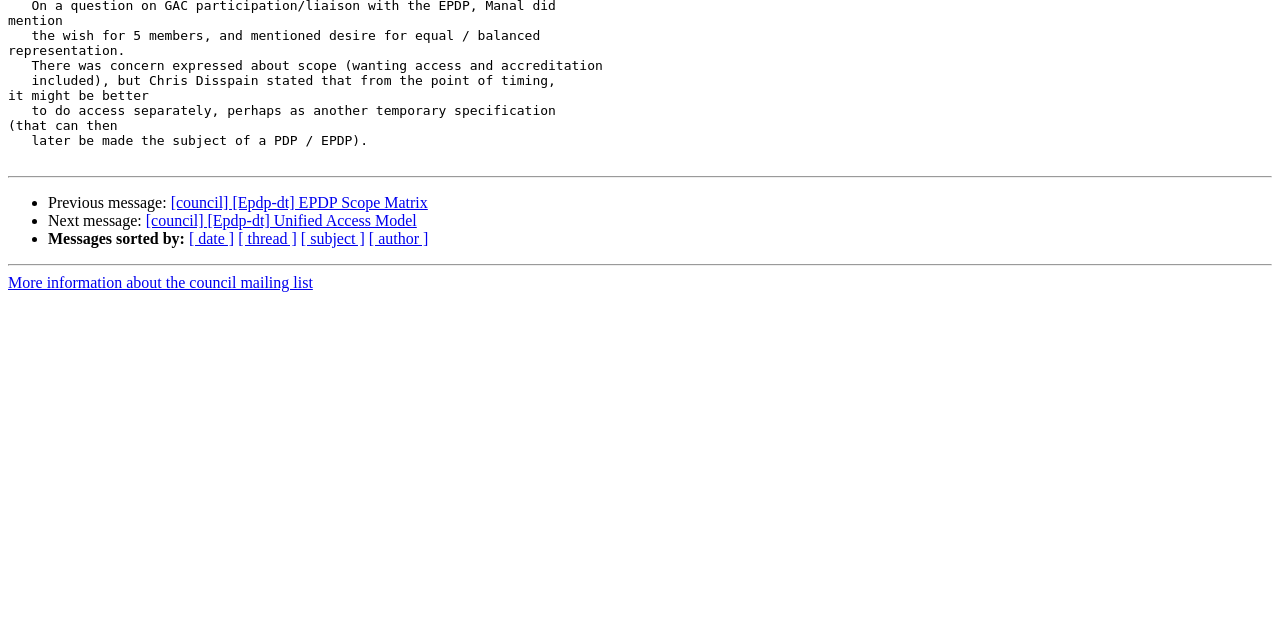Identify the bounding box for the UI element described as: "[council] [Epdp-dt] Unified Access Model". The coordinates should be four float numbers between 0 and 1, i.e., [left, top, right, bottom].

[0.114, 0.332, 0.326, 0.358]